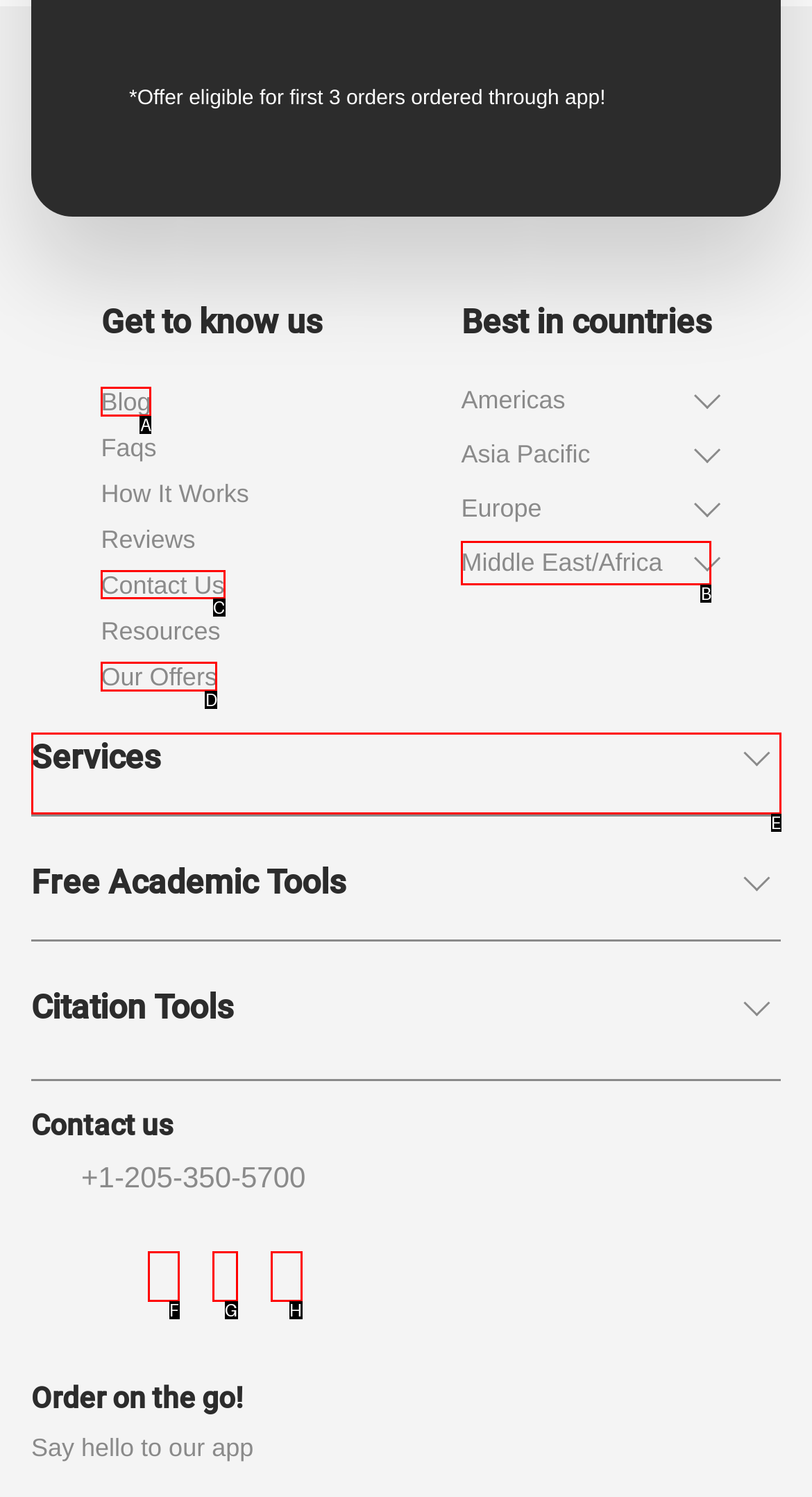Point out the HTML element I should click to achieve the following: Click on the 'Contact Us' link Reply with the letter of the selected element.

C